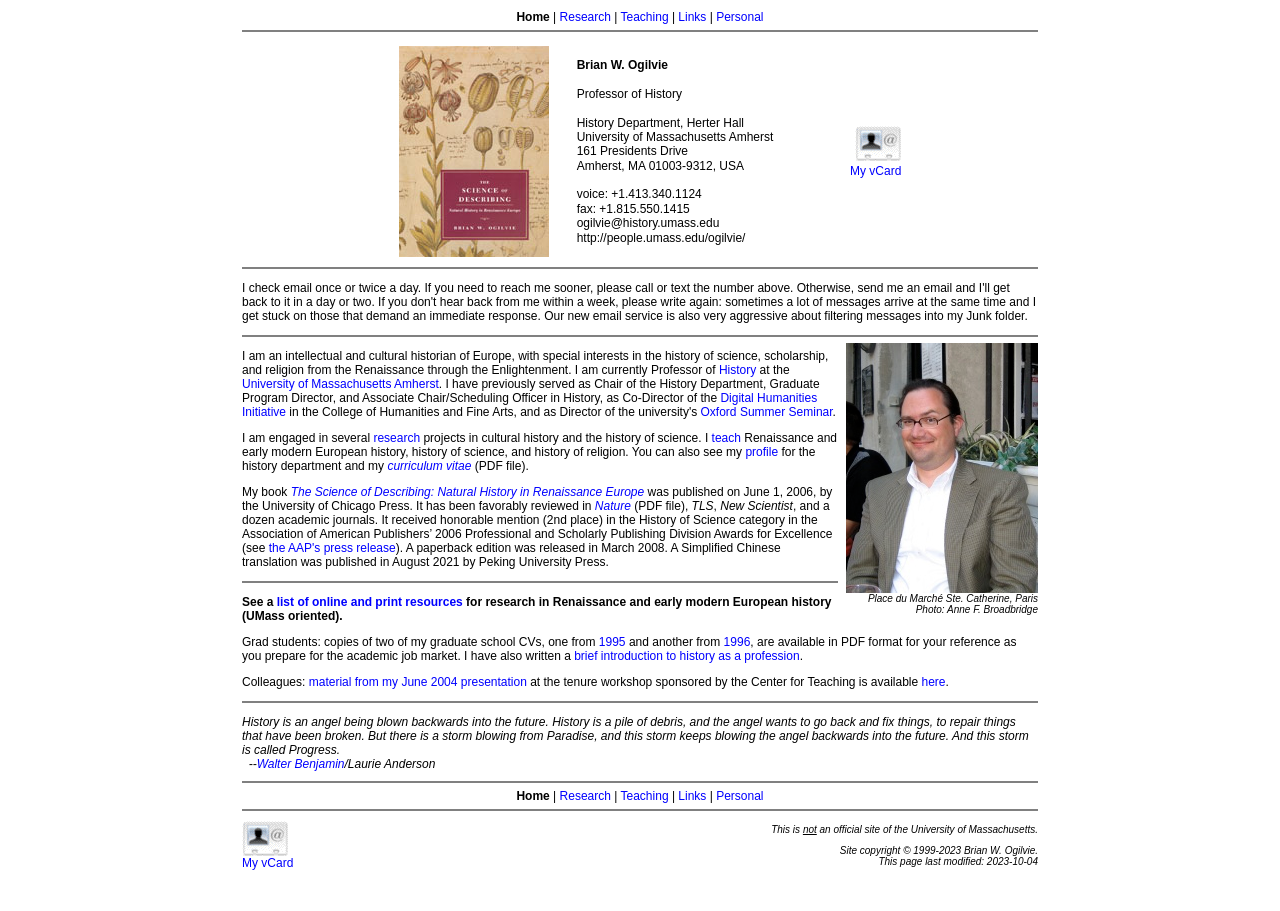Please identify the bounding box coordinates of the clickable area that will allow you to execute the instruction: "Check email address".

[0.45, 0.237, 0.562, 0.253]